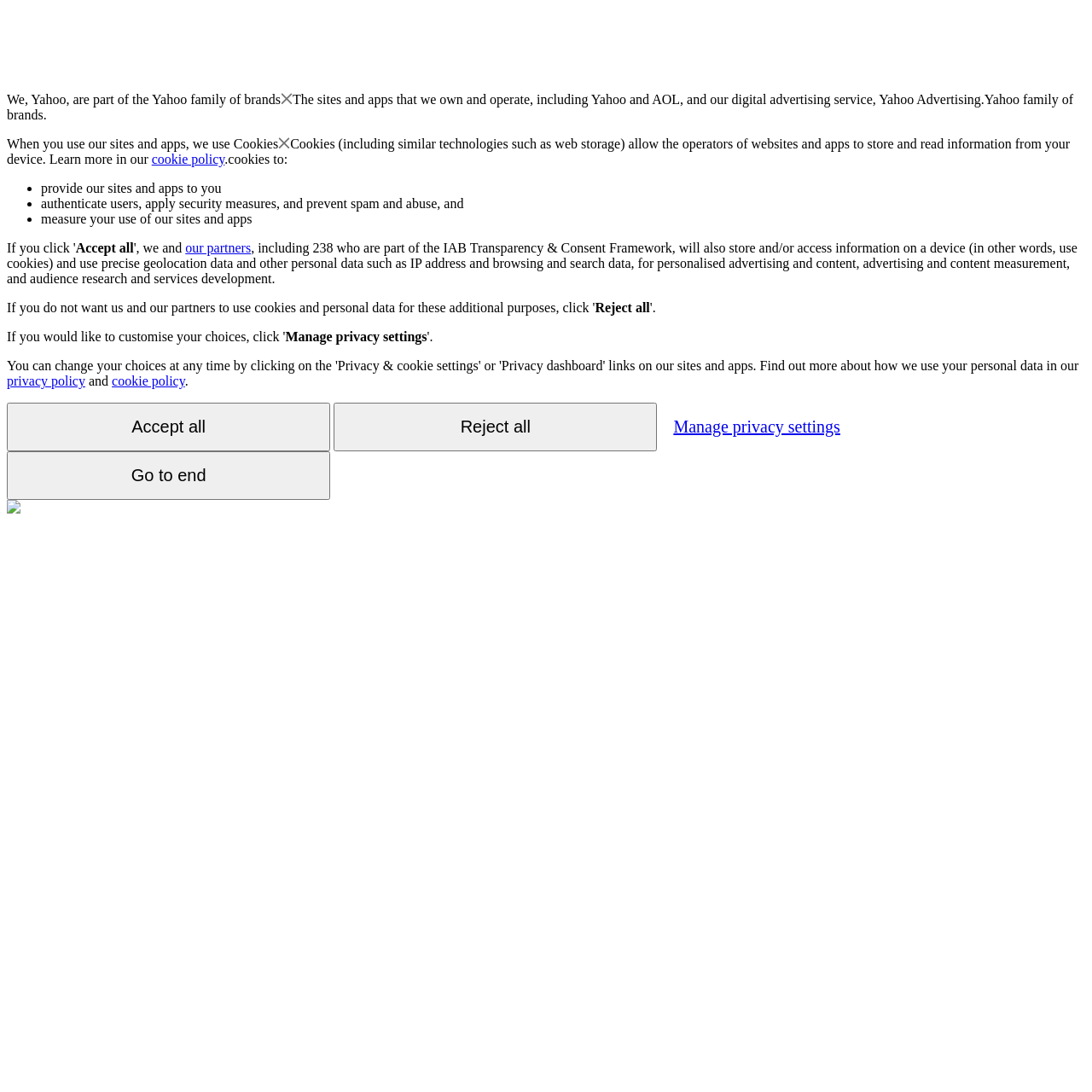What is the relationship between Yahoo and AOL?
Answer the question with as much detail as you can, using the image as a reference.

The webpage states that 'The sites and apps that we own and operate, including Yahoo and AOL...' which implies that Yahoo and AOL are owned and operated by the same entity.